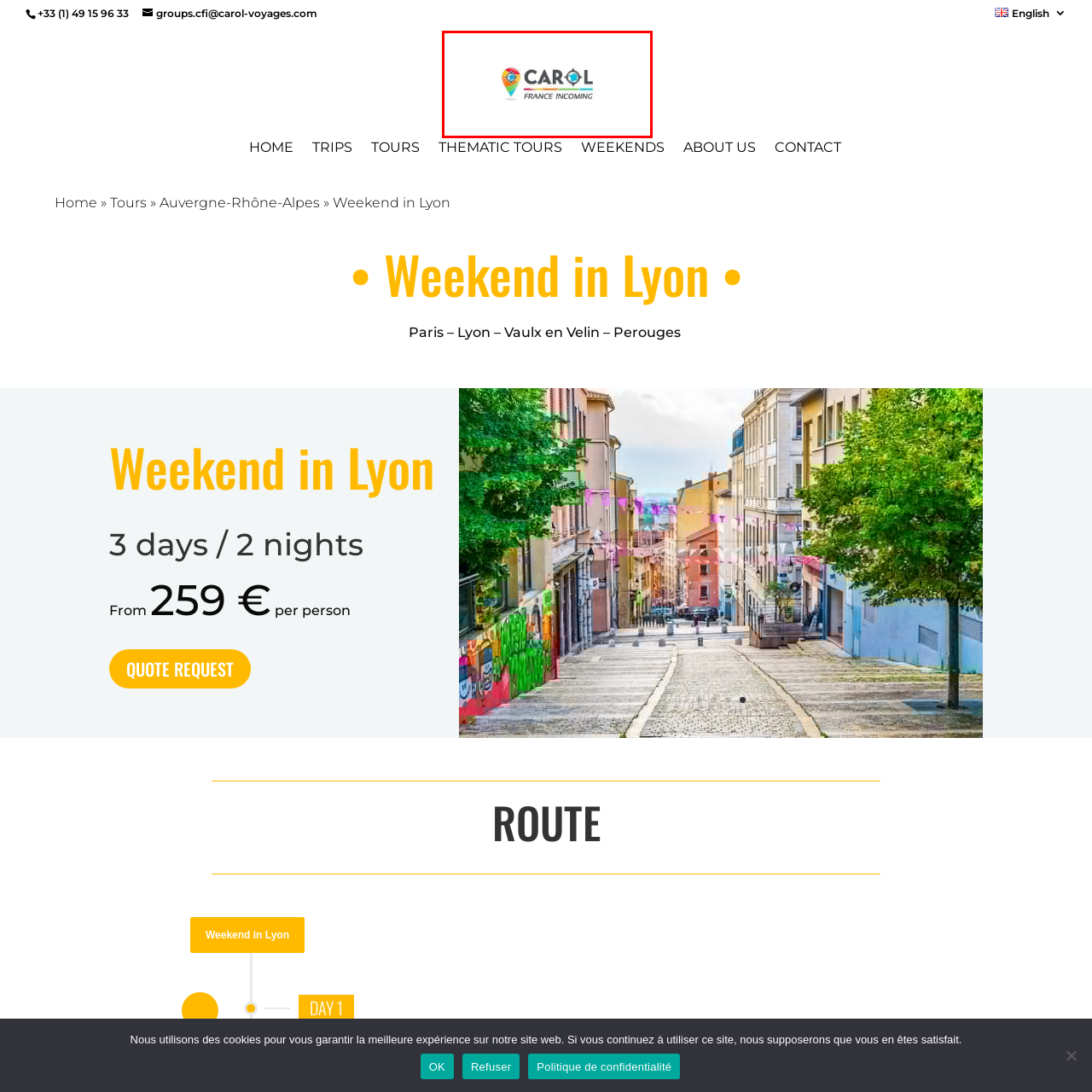What country does the company provide travel services for?
View the image highlighted by the red bounding box and provide your answer in a single word or a brief phrase.

France